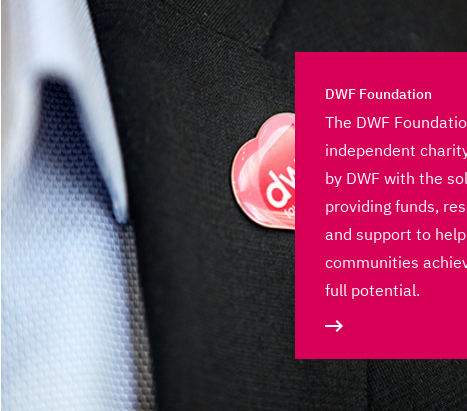Create a detailed narrative of what is happening in the image.

The image features a close-up of a person wearing a badge with the logo of the DWF Foundation, a charity established by DWF. The badge is prominently displayed against a dark suit, symbolizing the foundation's commitment to supporting communities and providing essential funds and resources. Accompanying the image is a brief description highlighting the foundation's mission: to help communities achieve their full potential through various support initiatives. This emphasis on community engagement reflects the organization’s dedication to social responsibility and the positive impact of its charitable efforts.